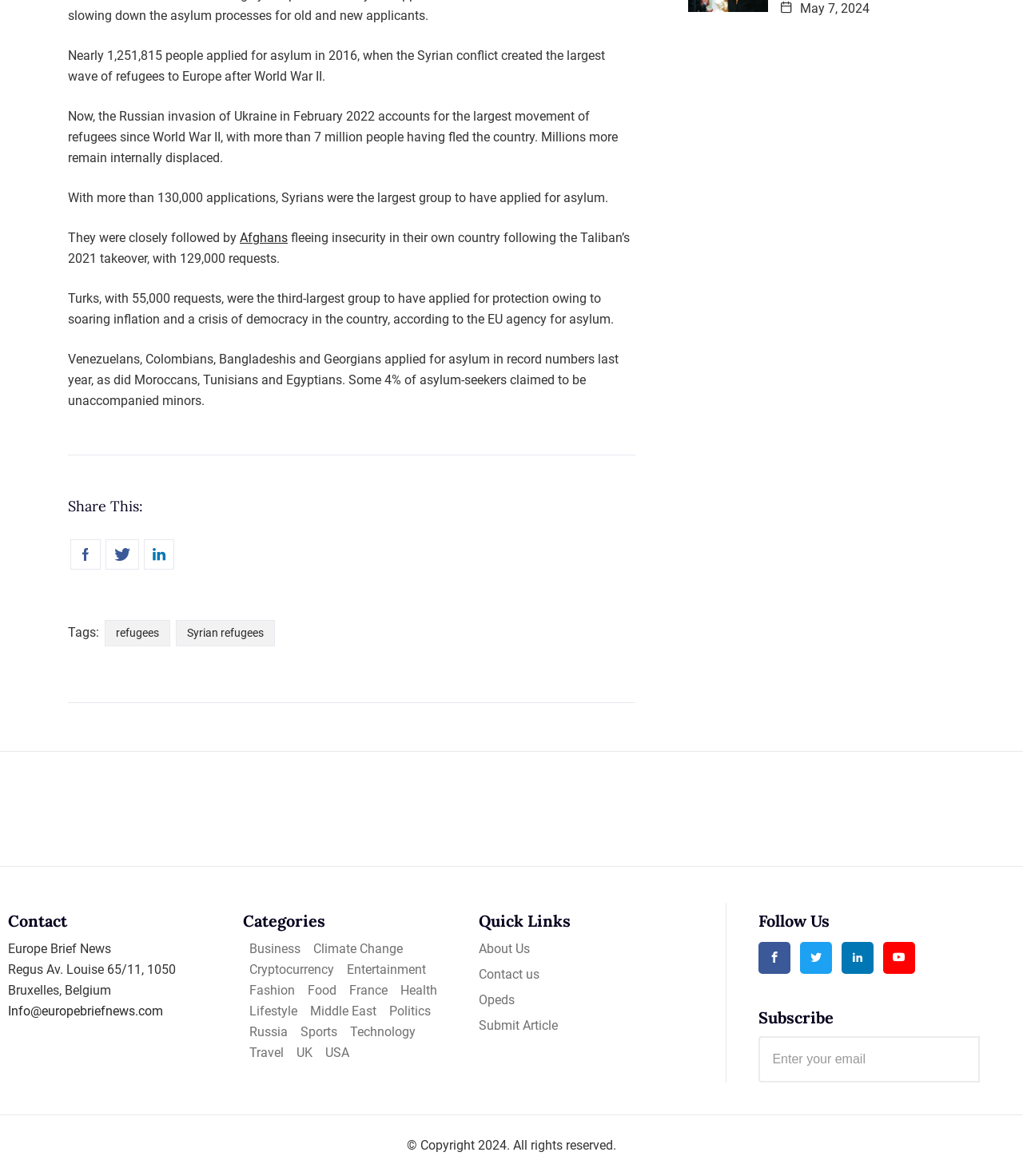How many people have fled Ukraine?
Refer to the screenshot and answer in one word or phrase.

More than 7 million